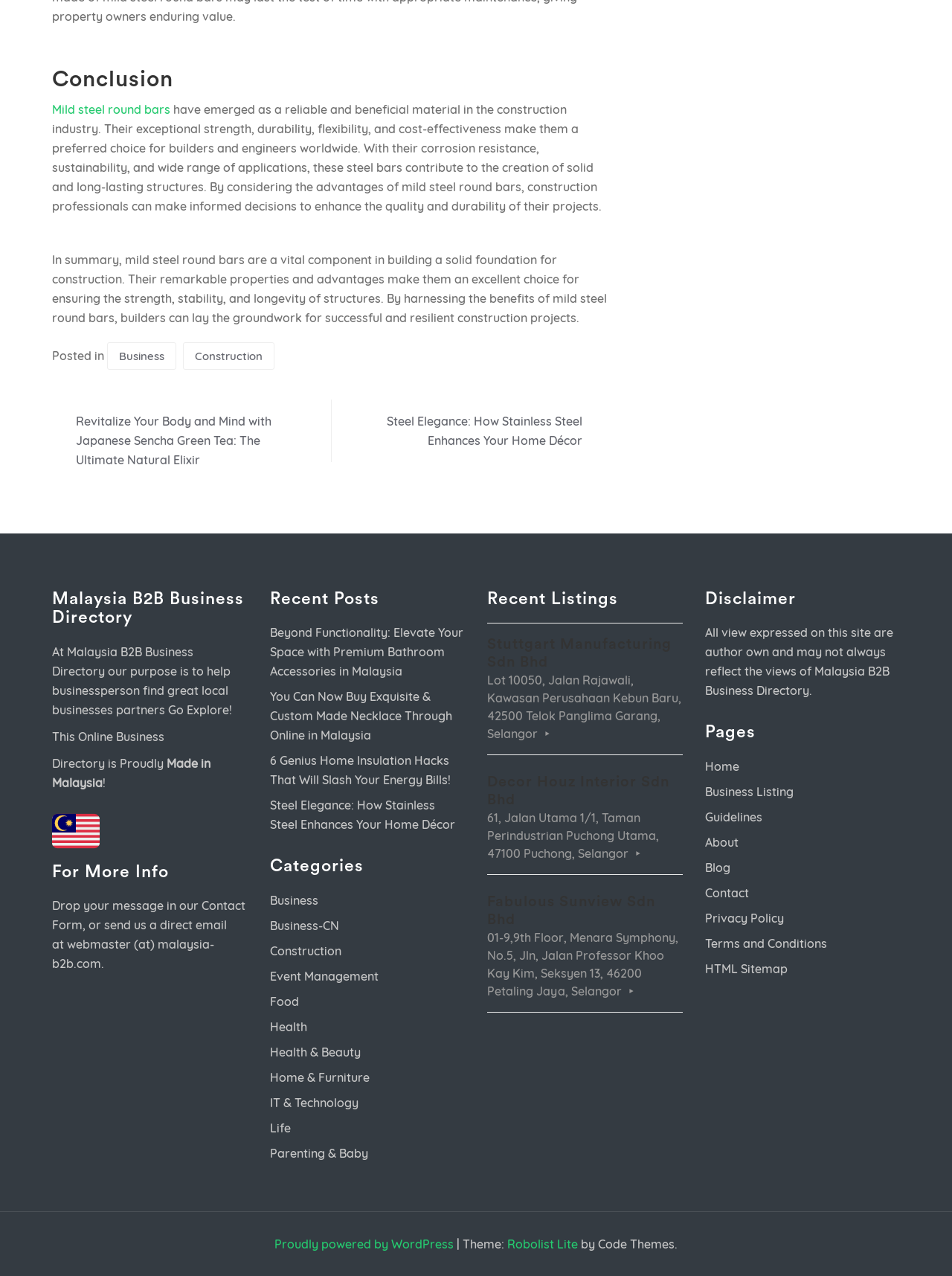Kindly provide the bounding box coordinates of the section you need to click on to fulfill the given instruction: "Click on 'Mild steel round bars'".

[0.055, 0.08, 0.179, 0.092]